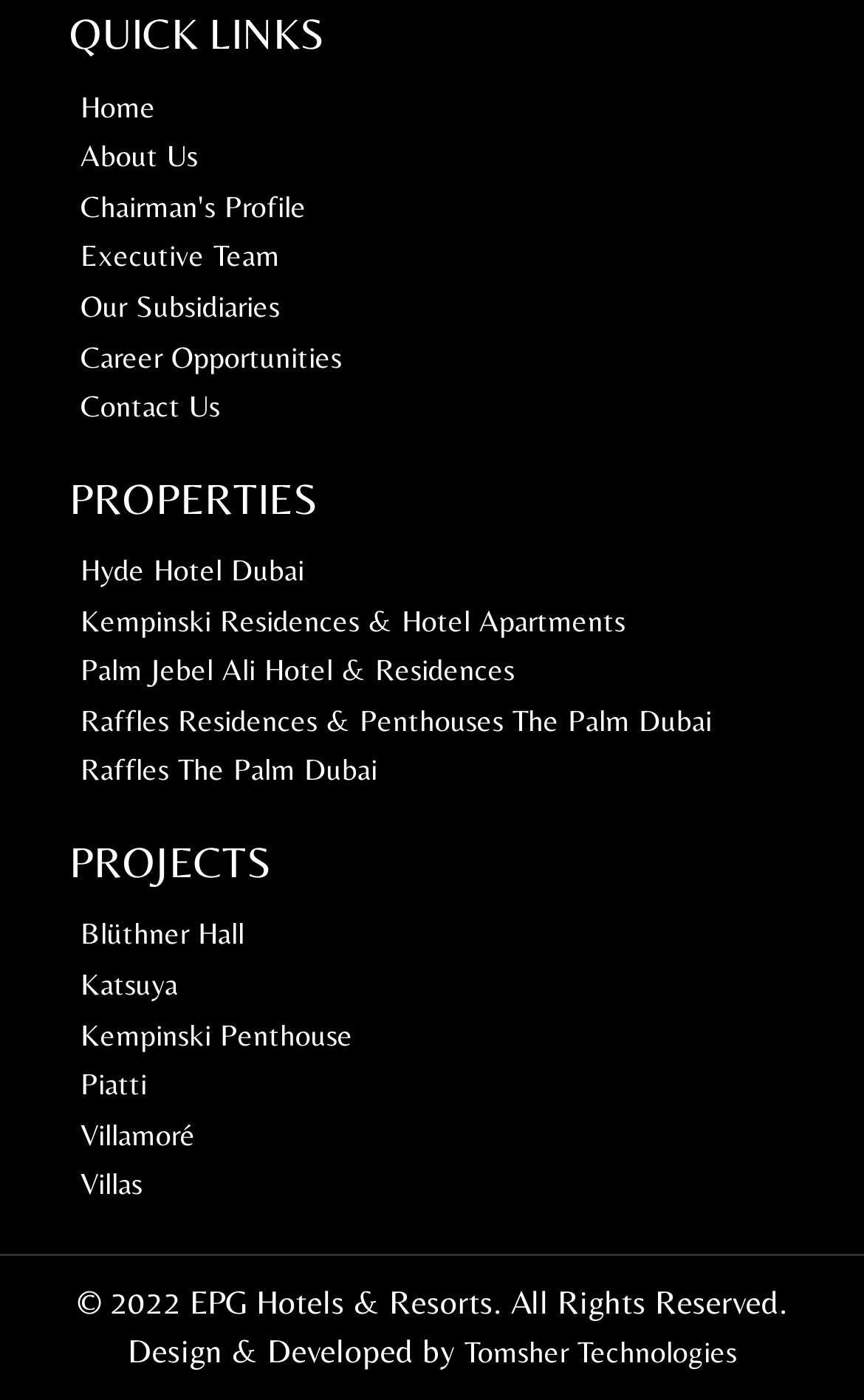Using a single word or phrase, answer the following question: 
How many links are under QUICK LINKS?

8